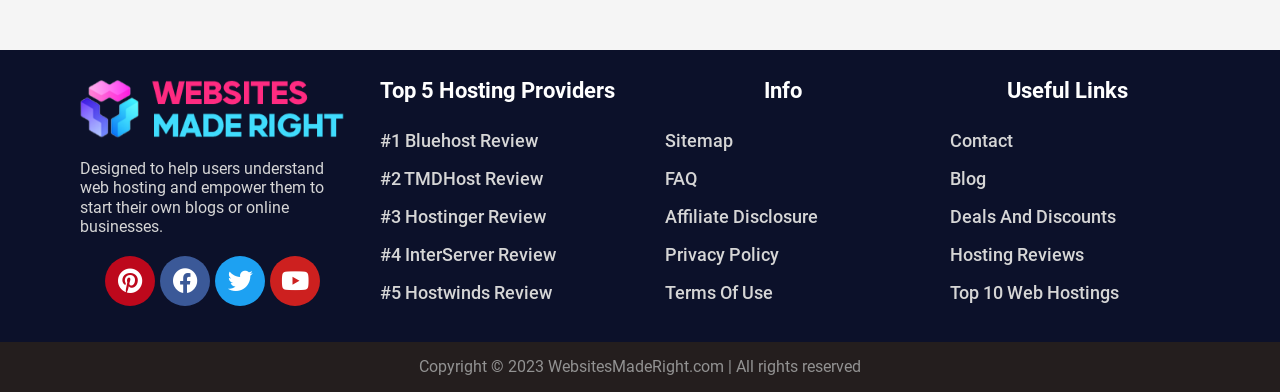Please locate the bounding box coordinates of the element's region that needs to be clicked to follow the instruction: "Contact us". The bounding box coordinates should be provided as four float numbers between 0 and 1, i.e., [left, top, right, bottom].

[0.73, 0.312, 0.938, 0.409]